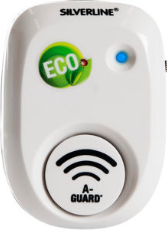Offer a detailed narrative of the image's content.

This image showcases a product from Silverline, featuring a compact, white device designed for eco-friendly pest control. The device prominently displays a green circular logo labeled "ECO," indicating its environmentally conscious features.Adjacent to the logo is a small blue indicator light, suggesting operational status. At the bottom of the device, a stylized "A-GUARD" emblem is visible, likely referring to its function in guarding against pests. The overall design emphasizes both functionality and a commitment to sustainability, making it an appealing choice for consumers focused on eco-friendly solutions.